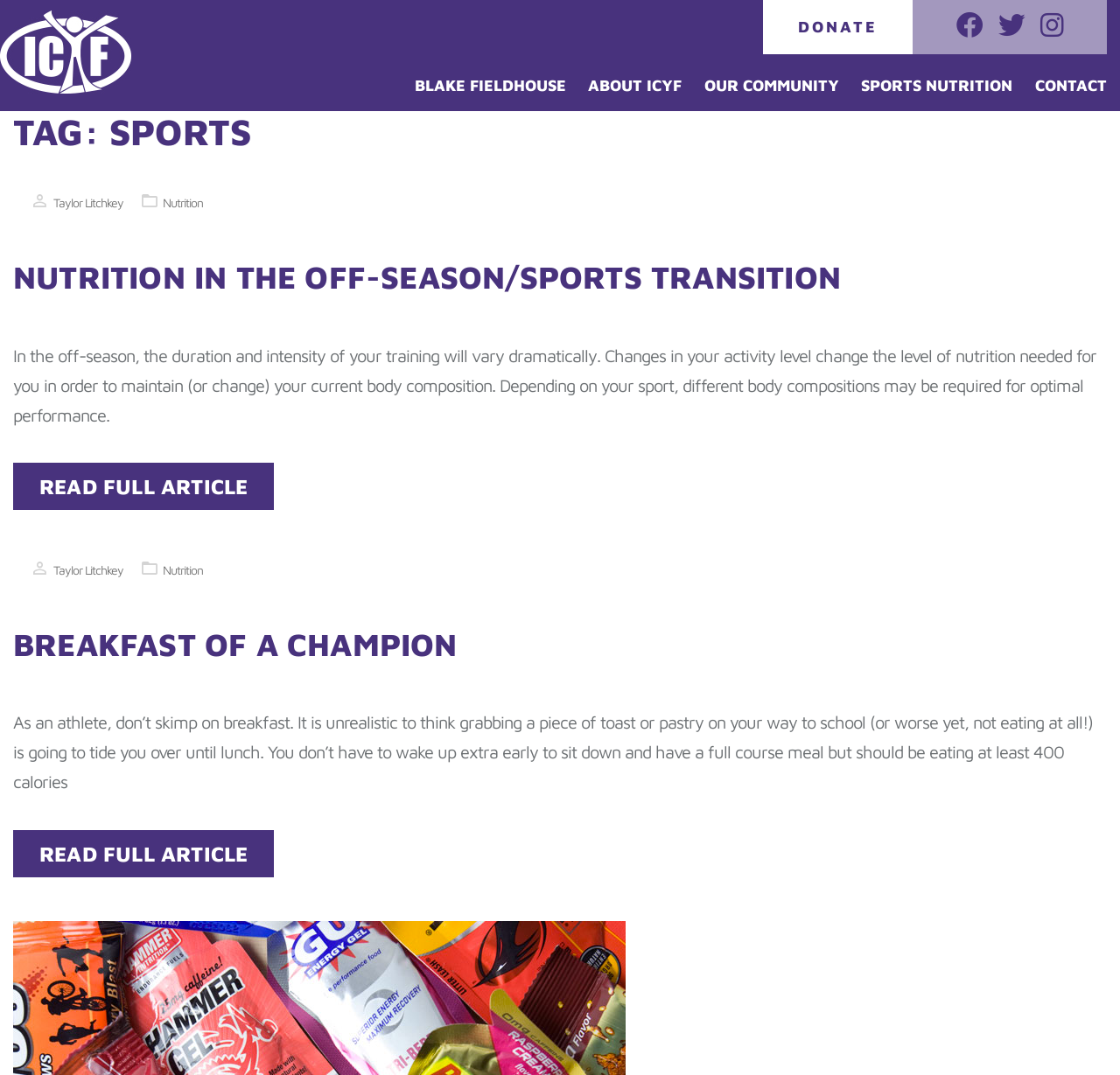What is the name of the organization?
Look at the image and respond with a one-word or short-phrase answer.

ICYF